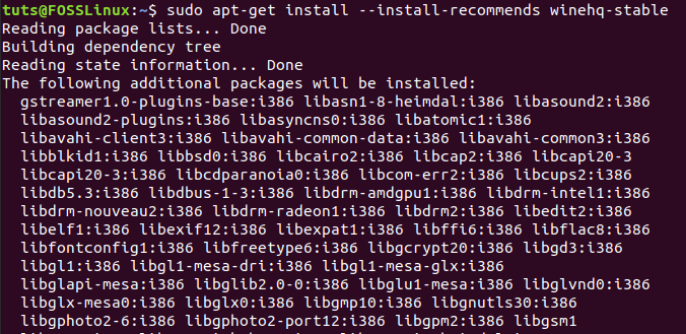Give a comprehensive caption that covers the entire image content.

The image displays a terminal window on a Linux system, showing a command being executed to install the stable version of Wine. The command entered is `sudo apt-get install --install-recommends winehq-stable`, which is commonly used to specify the installation of software along with its recommended packages. The terminal output confirms that the package manager is reading package lists and building the dependency tree, followed by a list of additional packages that will be installed as part of the Wine installation process, highlighting the complexities involved in setting up this compatibility layer for Windows applications on Linux. This step is crucial for users looking to ensure a reliable installation of Wine, as evidenced by the suggestions to use the stable version for optimal functionality.